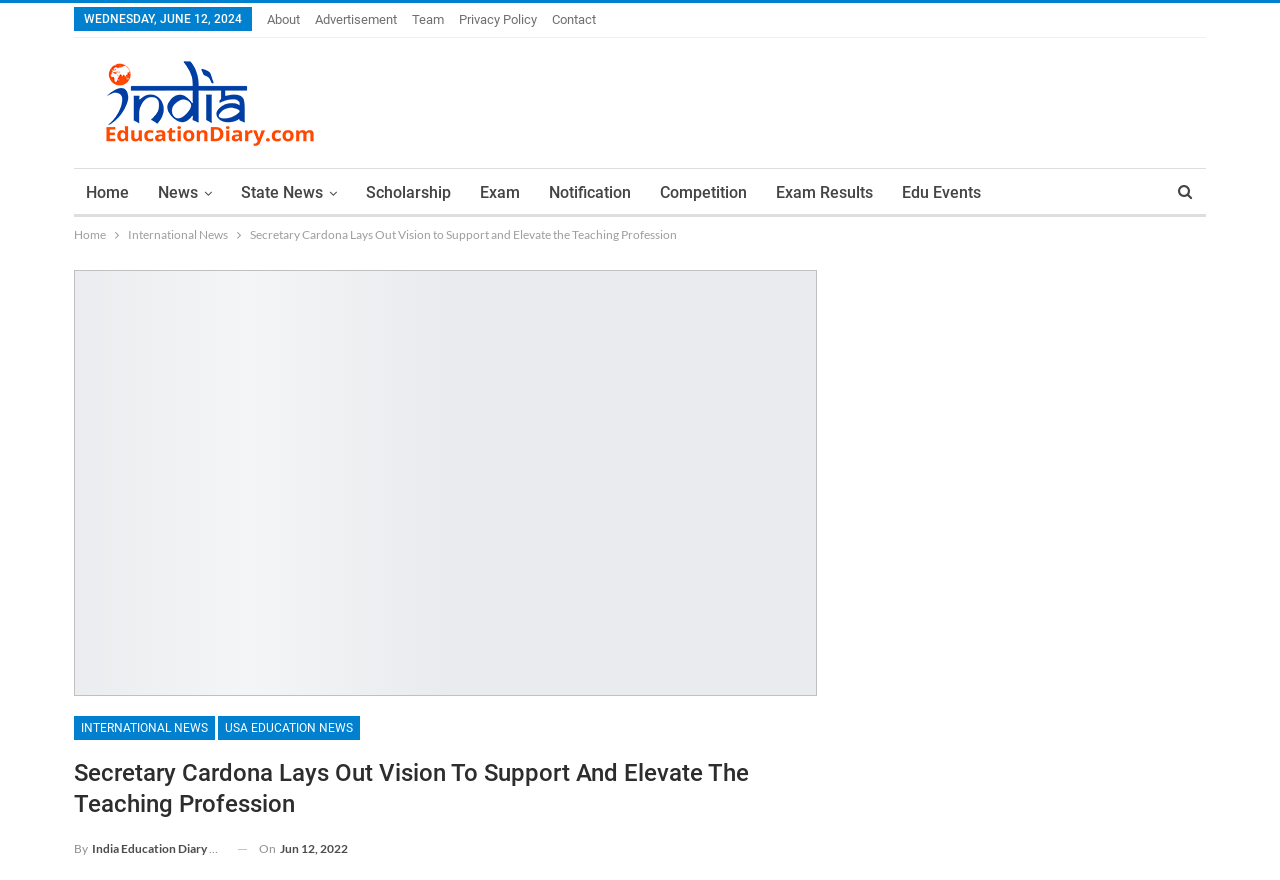Select the bounding box coordinates of the element I need to click to carry out the following instruction: "View Publisher page".

[0.058, 0.08, 0.27, 0.146]